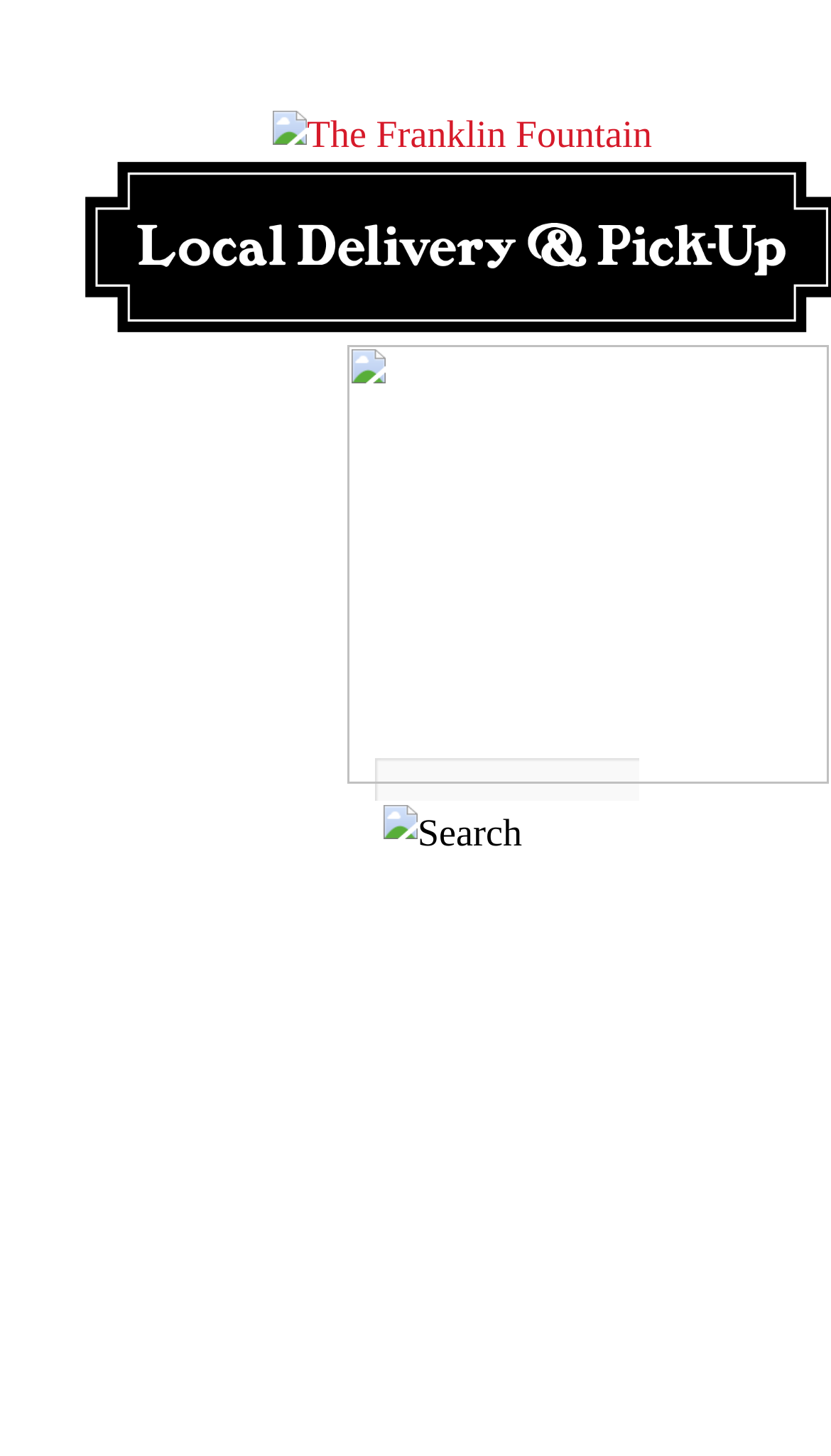Find the bounding box of the element with the following description: "alt="Search"". The coordinates must be four float numbers between 0 and 1, formatted as [left, top, right, bottom].

[0.462, 0.553, 0.607, 0.609]